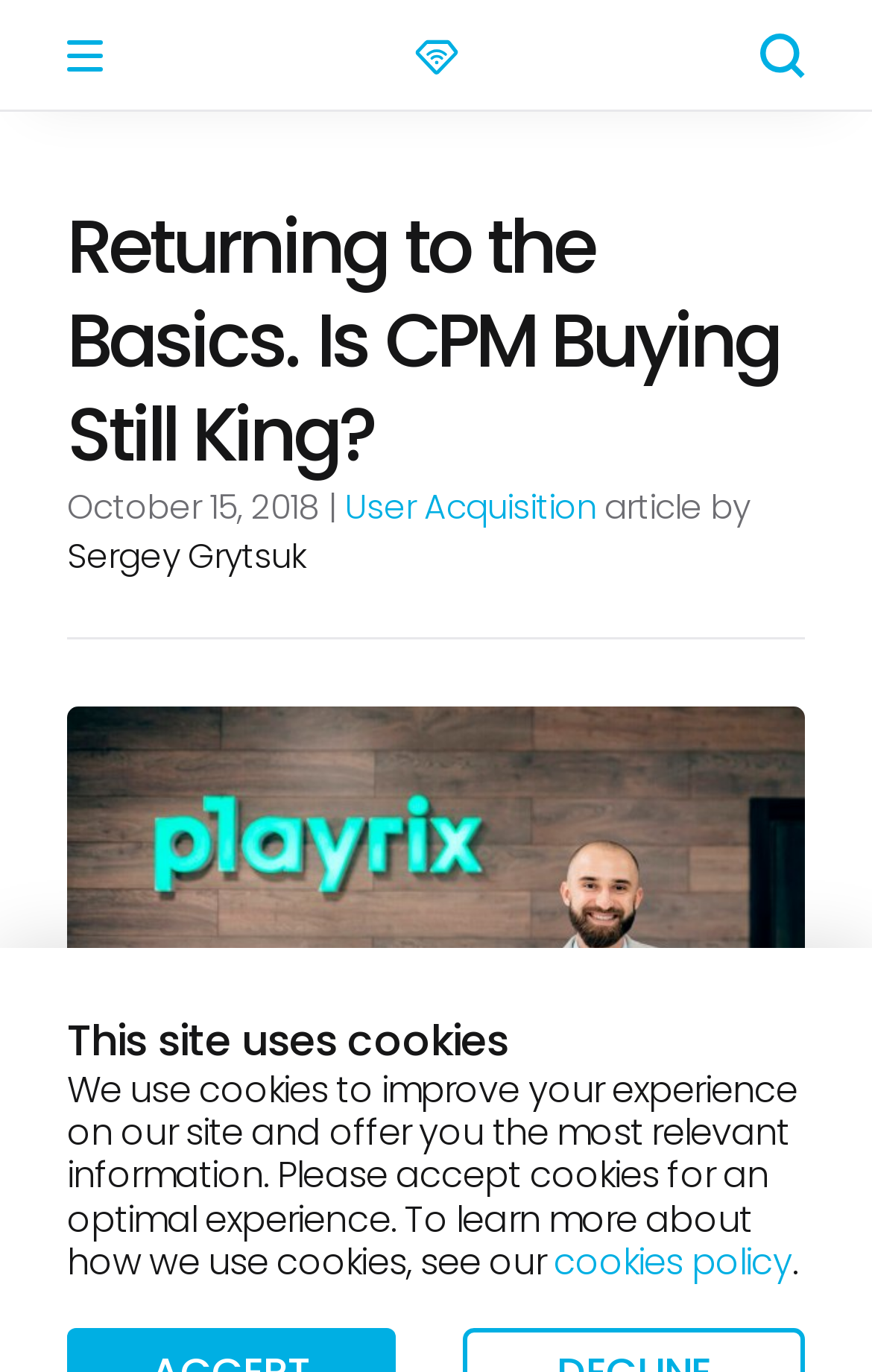Please provide the bounding box coordinate of the region that matches the element description: BeeFit Training. Coordinates should be in the format (top-left x, top-left y, bottom-right x, bottom-right y) and all values should be between 0 and 1.

None